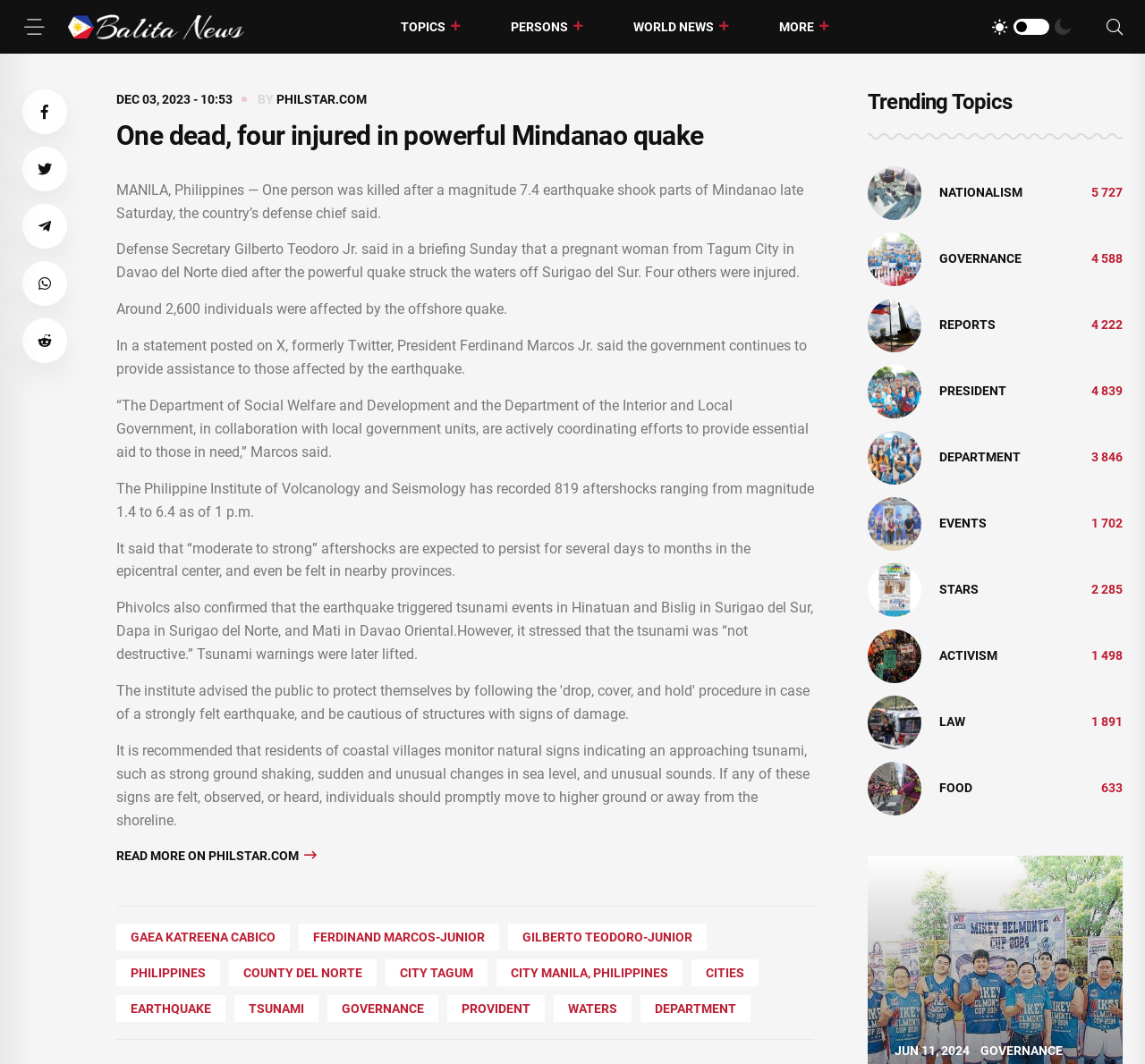Please mark the bounding box coordinates of the area that should be clicked to carry out the instruction: "Click on the 'Menu' link".

[0.02, 0.014, 0.04, 0.036]